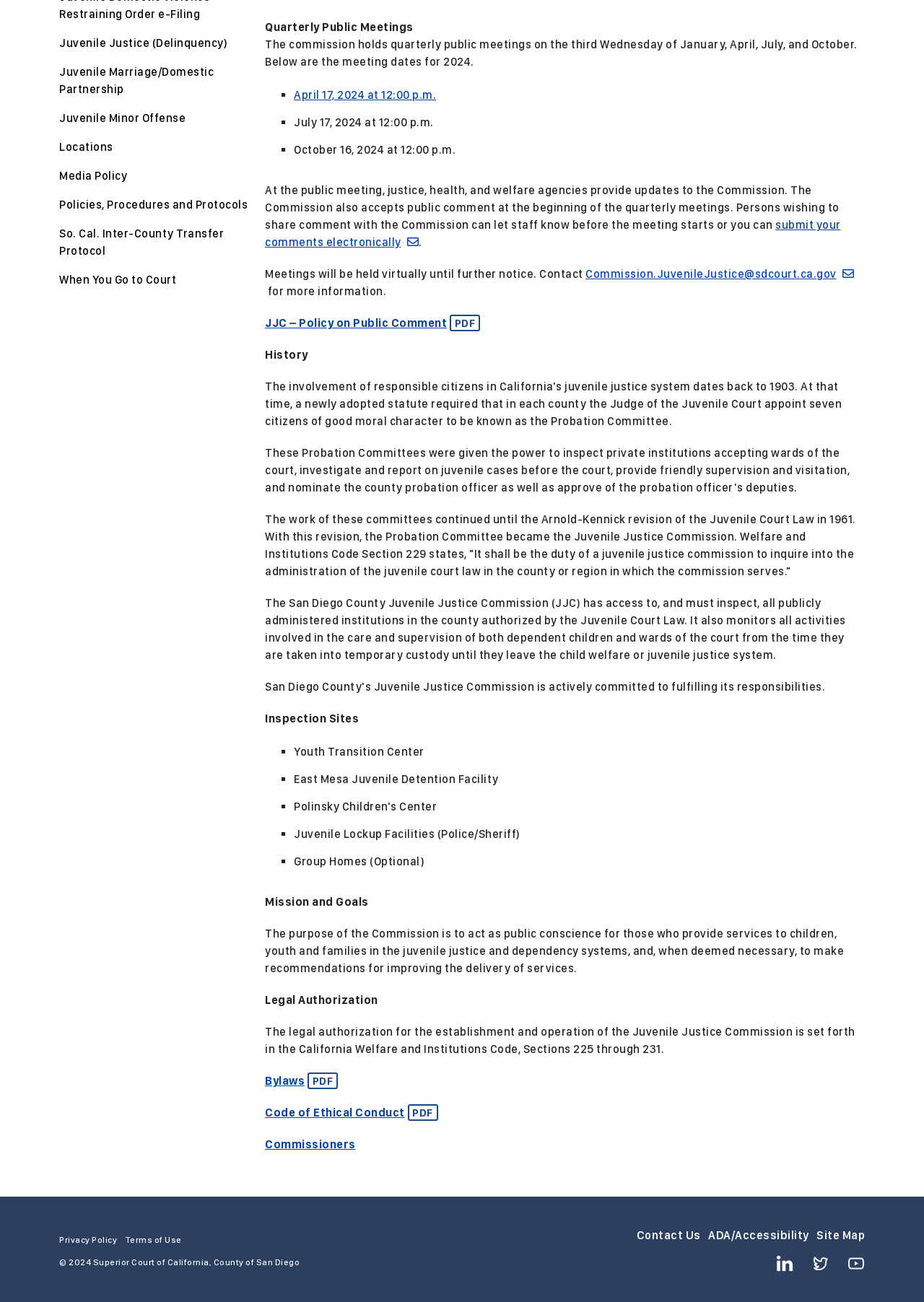Using floating point numbers between 0 and 1, provide the bounding box coordinates in the format (top-left x, top-left y, bottom-right x, bottom-right y). Locate the UI element described here: So. Cal. Inter-County Transfer Protocol

[0.064, 0.174, 0.242, 0.198]